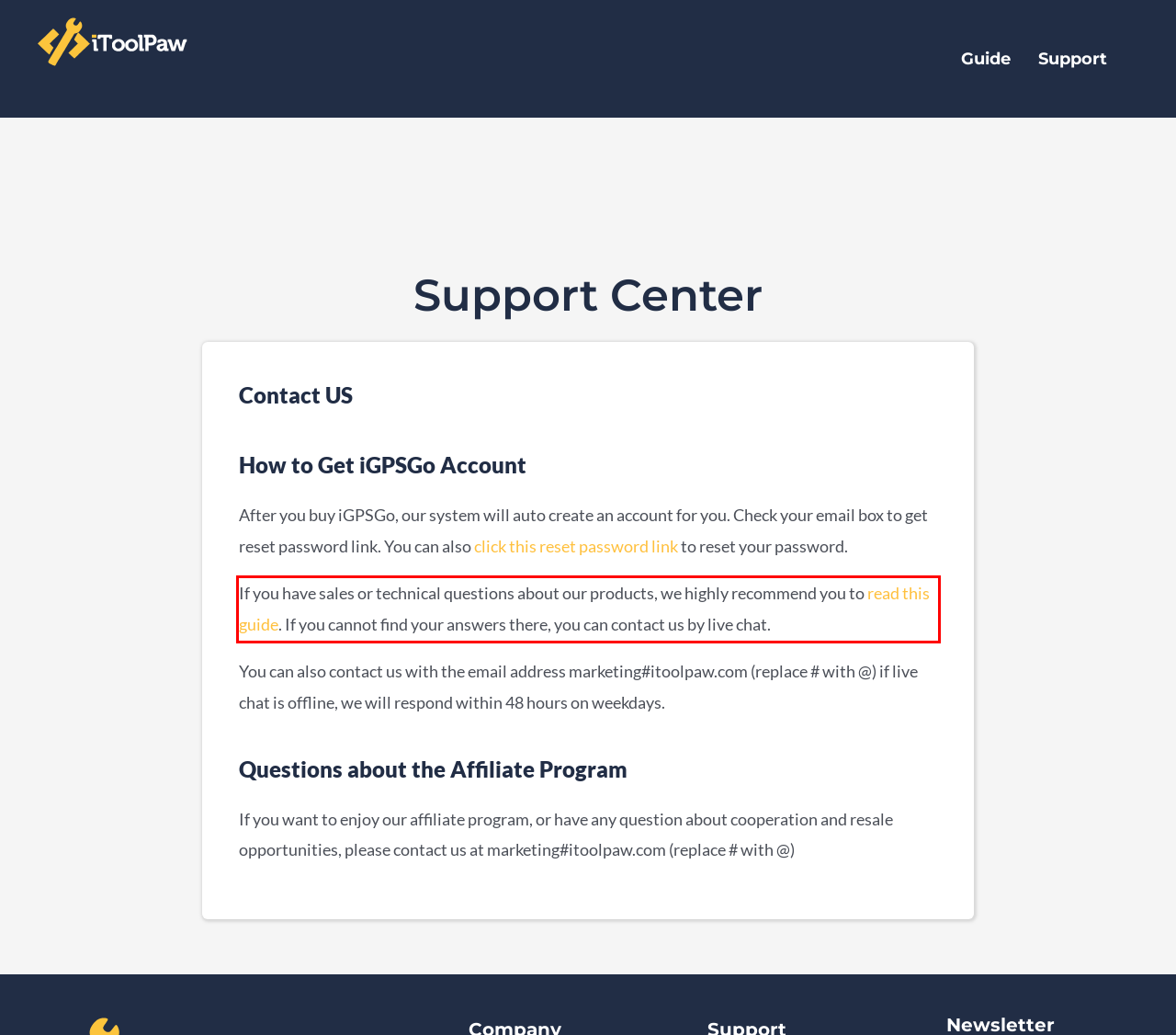The screenshot provided shows a webpage with a red bounding box. Apply OCR to the text within this red bounding box and provide the extracted content.

If you have sales or technical questions about our products, we highly recommend you to read this guide. If you cannot find your answers there, you can contact us by live chat.